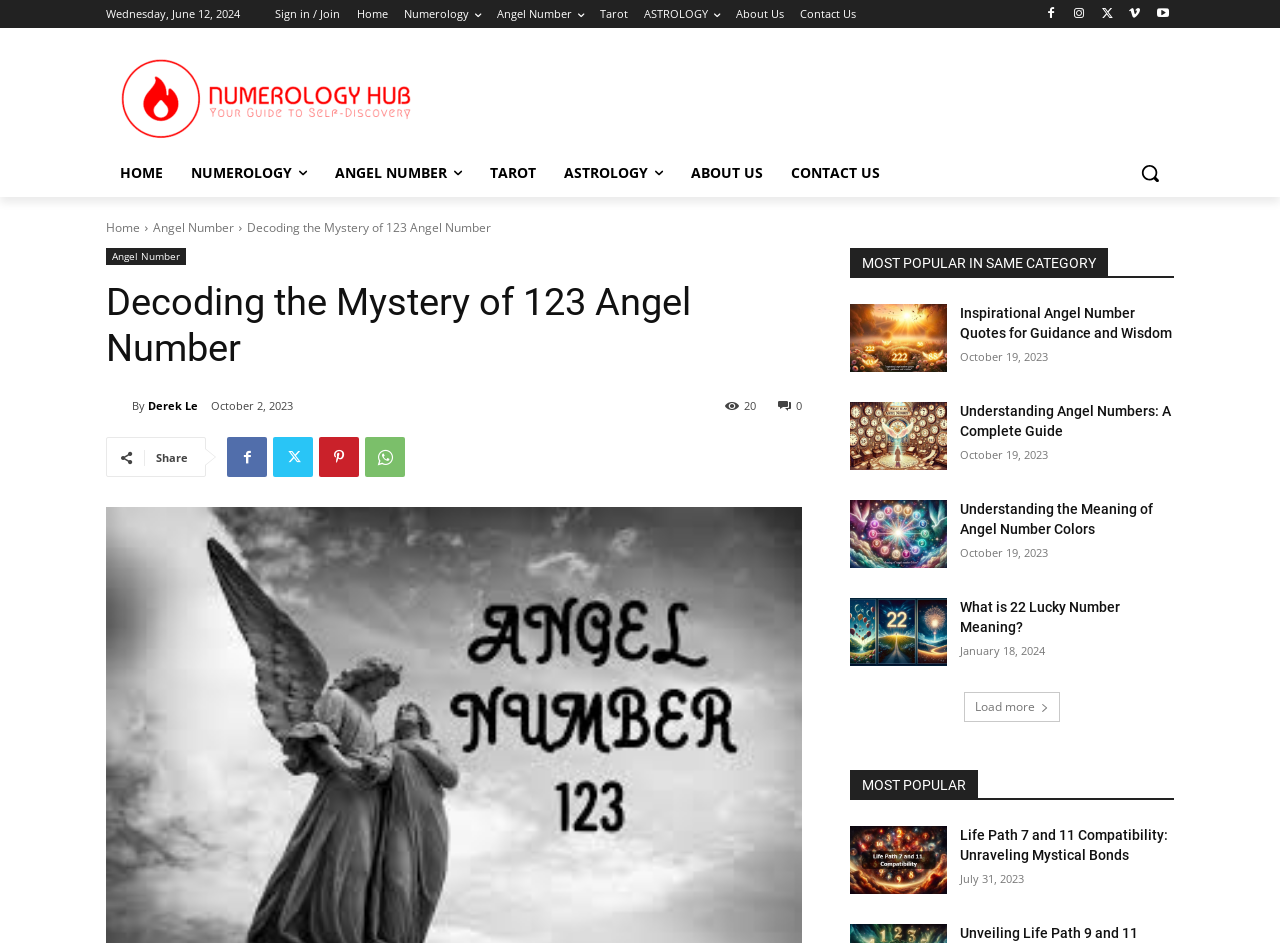Locate the bounding box coordinates of the clickable area to execute the instruction: "Explore the 'Angel Number' category". Provide the coordinates as four float numbers between 0 and 1, represented as [left, top, right, bottom].

[0.251, 0.158, 0.372, 0.209]